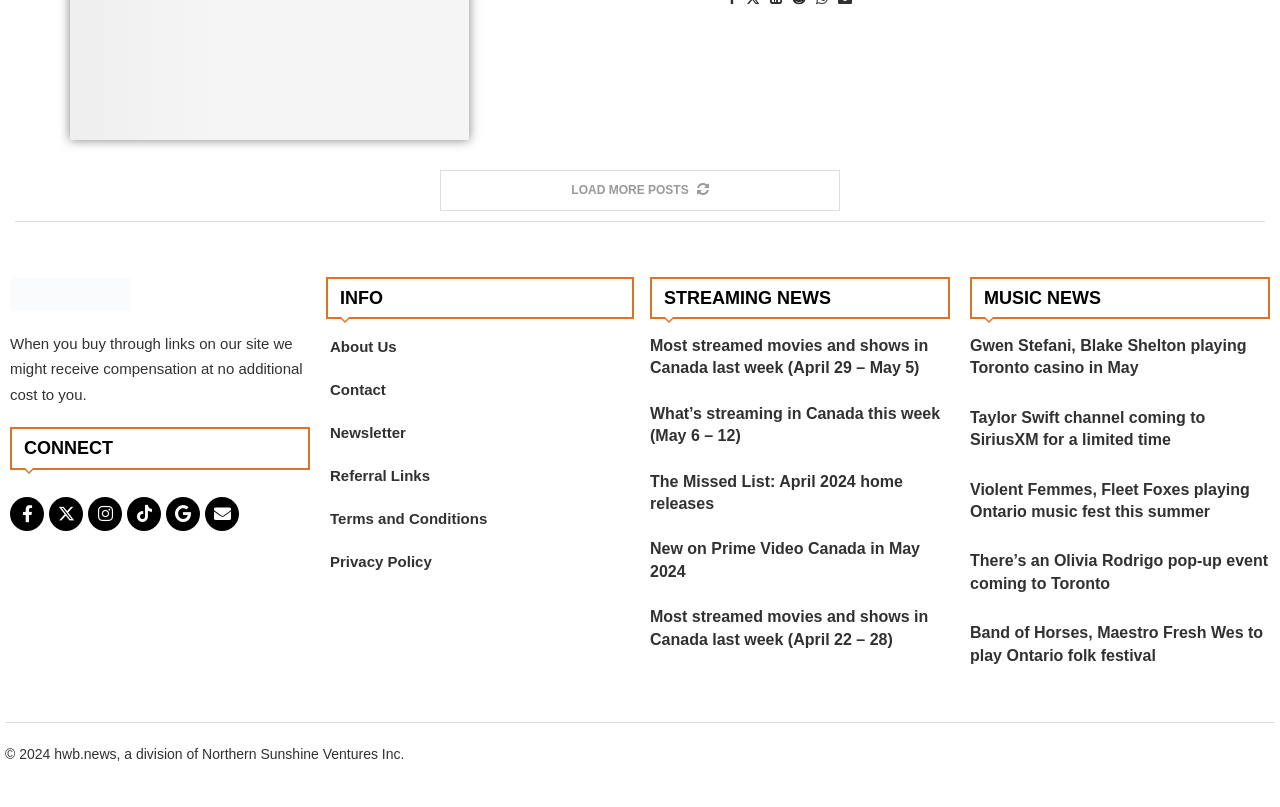Please identify the bounding box coordinates of the region to click in order to complete the task: "Load more posts". The coordinates must be four float numbers between 0 and 1, specified as [left, top, right, bottom].

[0.344, 0.211, 0.656, 0.261]